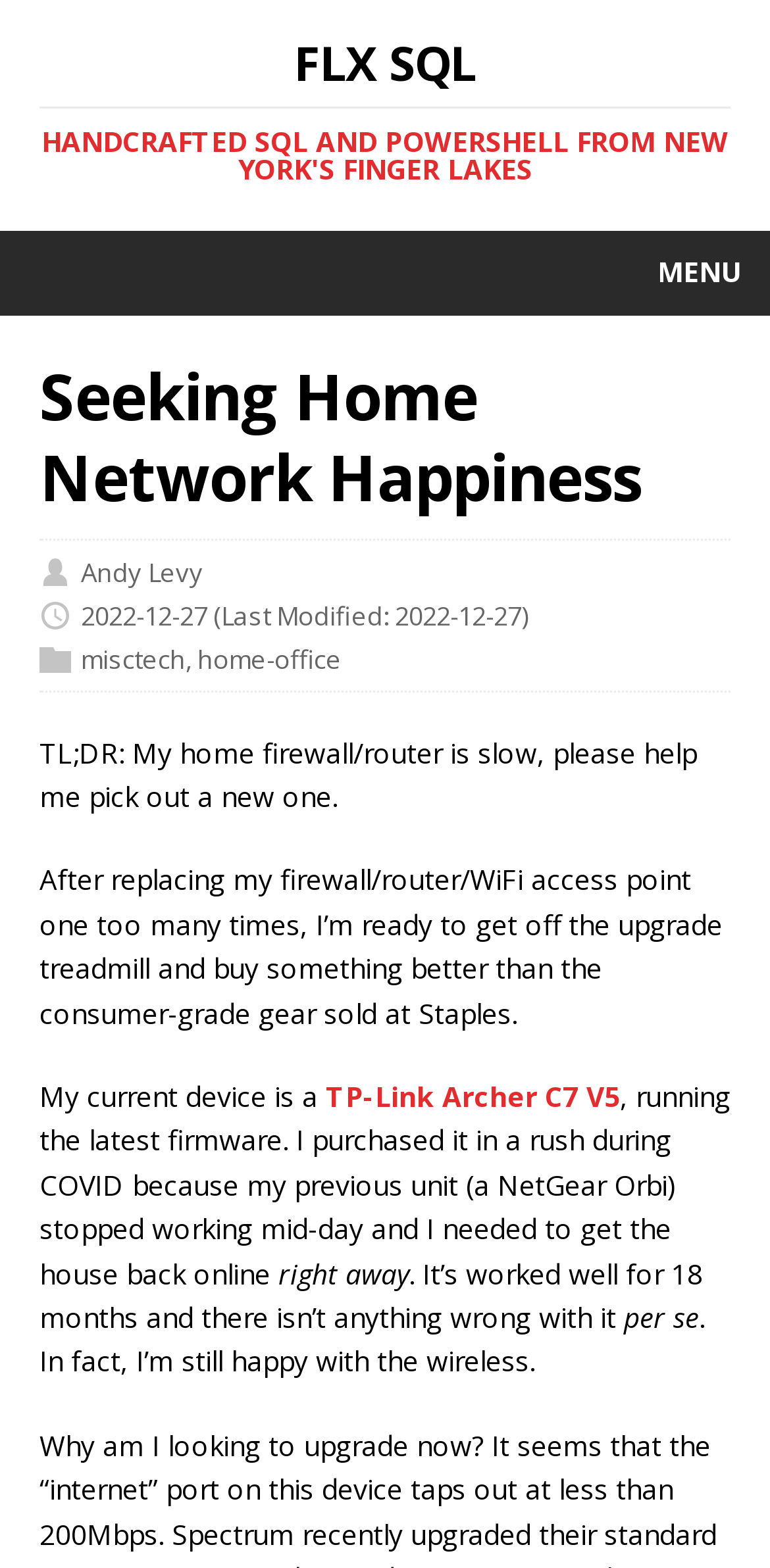Provide the text content of the webpage's main heading.

Seeking Home Network Happiness